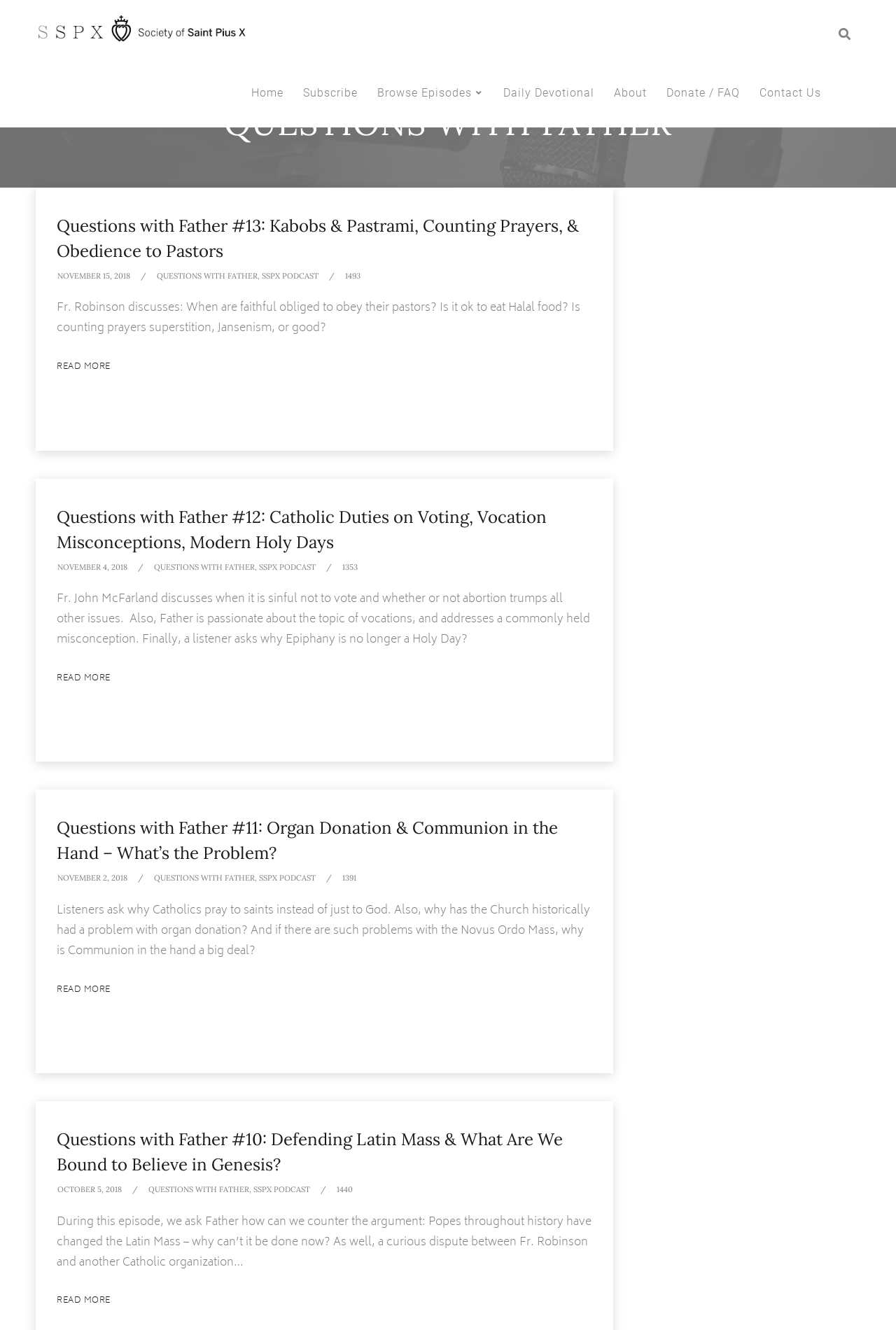Identify the bounding box coordinates of the region that needs to be clicked to carry out this instruction: "Browse episodes". Provide these coordinates as four float numbers ranging from 0 to 1, i.e., [left, top, right, bottom].

[0.41, 0.044, 0.551, 0.096]